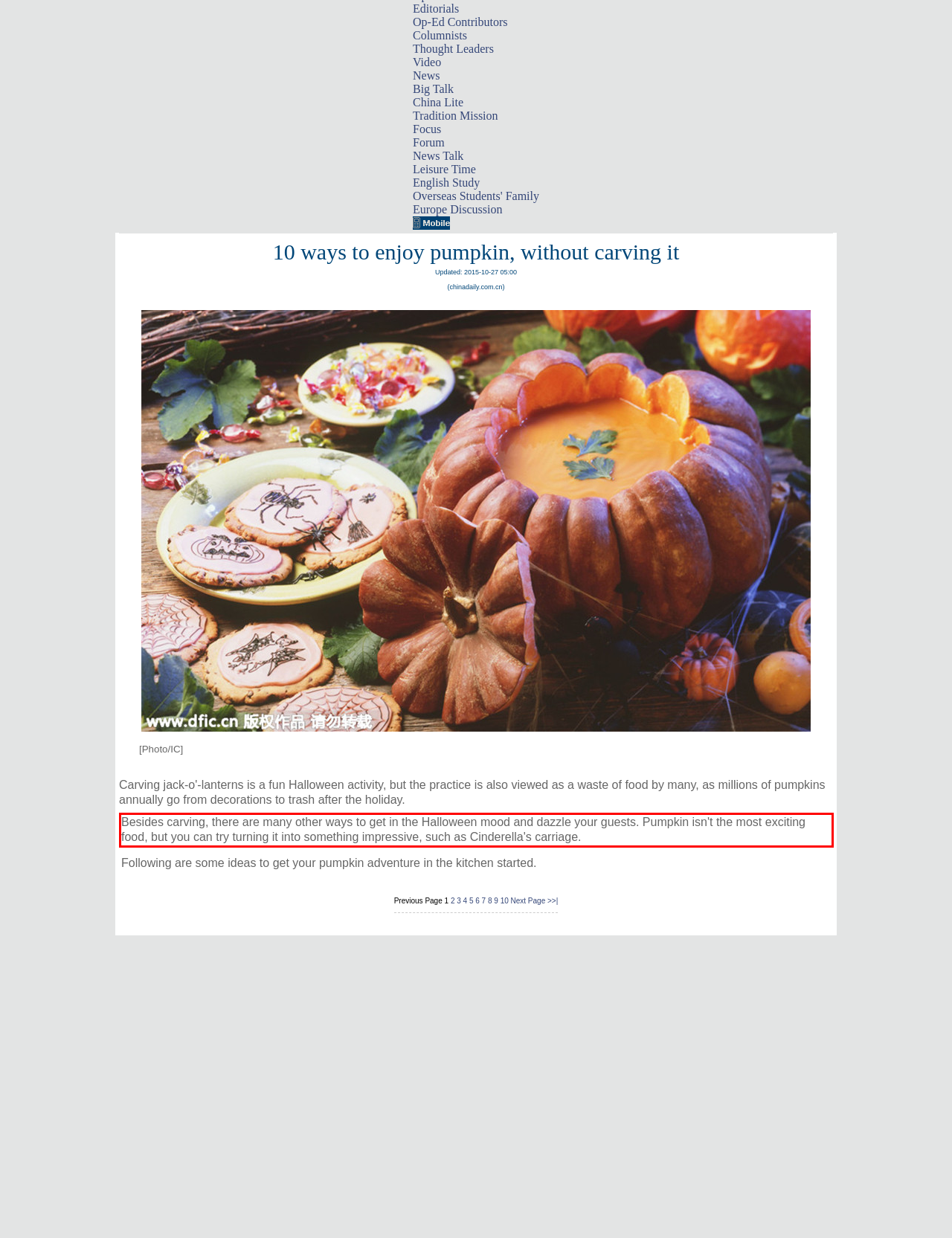Within the screenshot of the webpage, there is a red rectangle. Please recognize and generate the text content inside this red bounding box.

Besides carving, there are many other ways to get in the Halloween mood and dazzle your guests. Pumpkin isn't the most exciting food, but you can try turning it into something impressive, such as Cinderella's carriage.